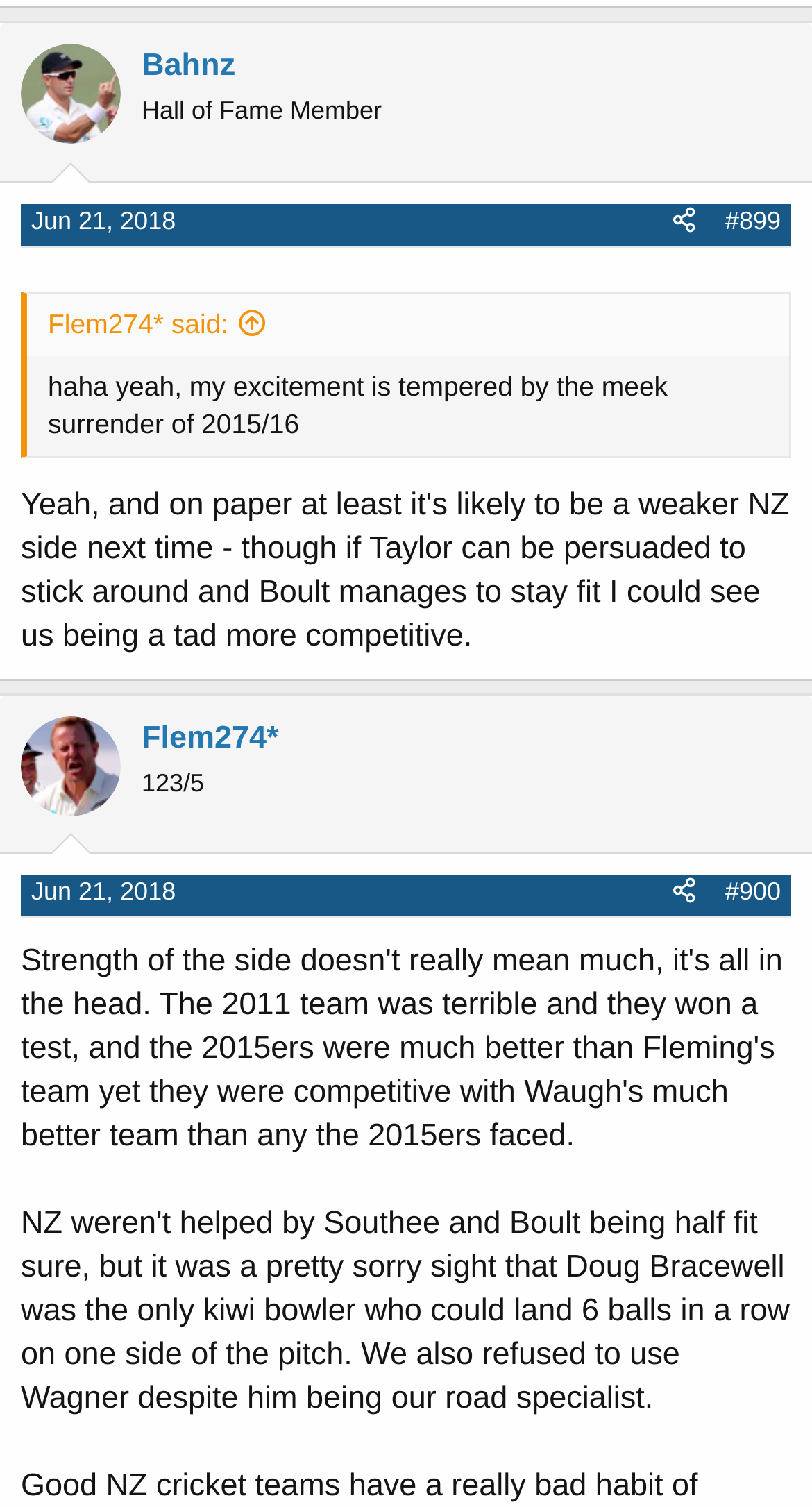Identify the bounding box for the element characterized by the following description: "45 of 445".

[0.402, 0.314, 0.598, 0.355]